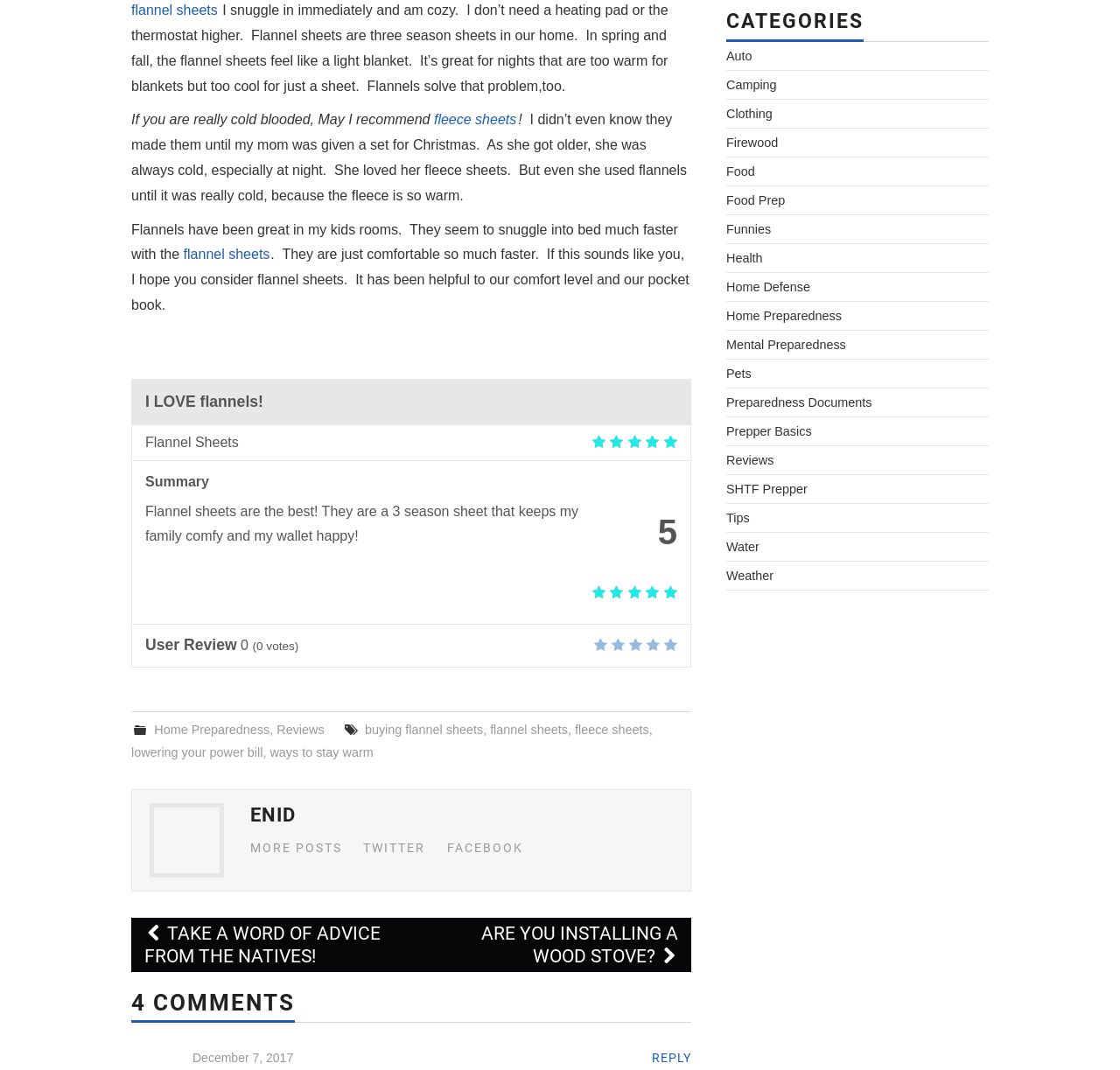Specify the bounding box coordinates (top-left x, top-left y, bottom-right x, bottom-right y) of the UI element in the screenshot that matches this description: CONSISTENTLY exceeding expectations 30 YEARS

None